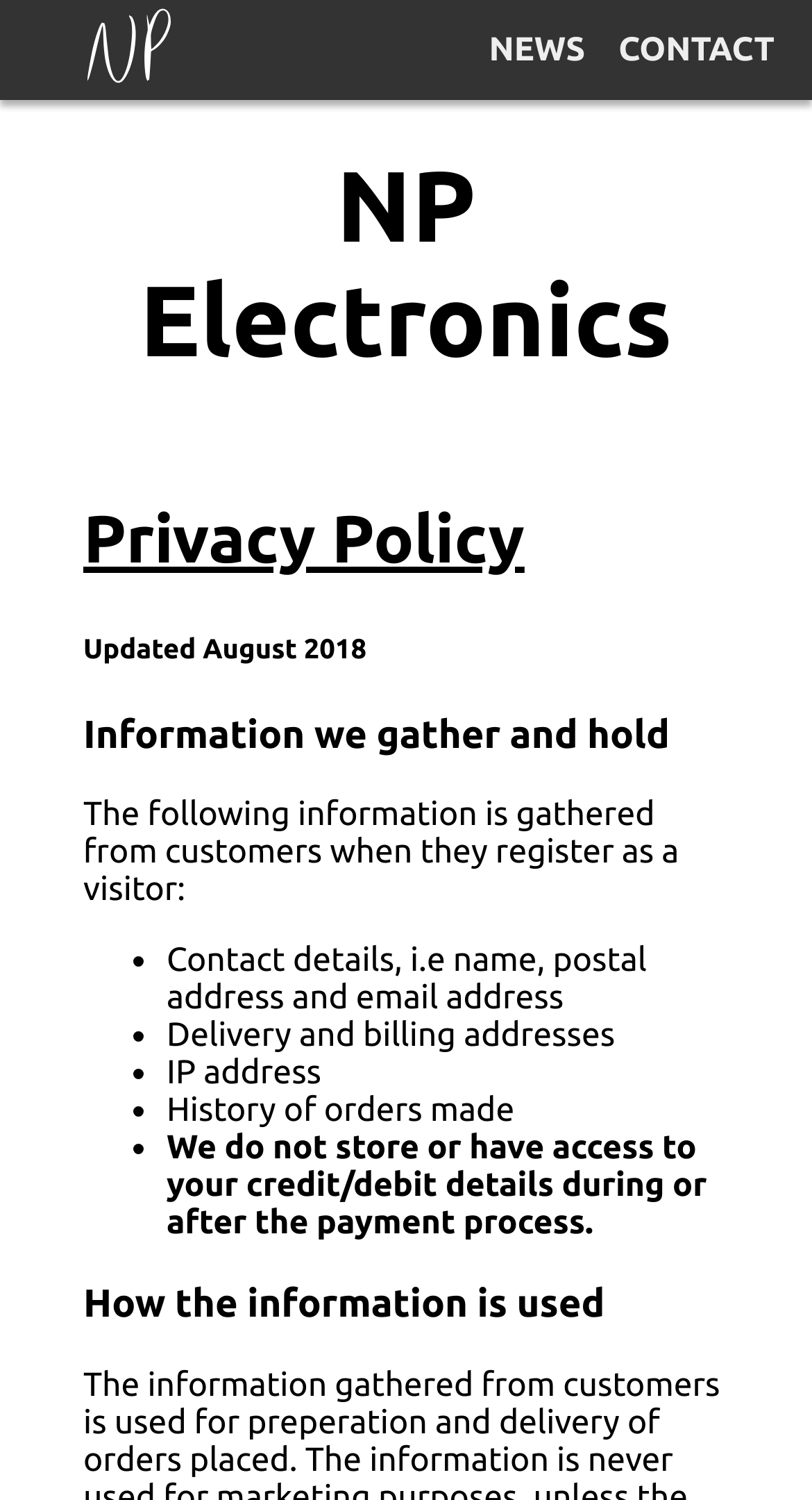What type of address is gathered from customers?
With the help of the image, please provide a detailed response to the question.

The webpage mentions that NP Electronics gathers contact details, including postal address and email address, as well as delivery and billing addresses from customers.